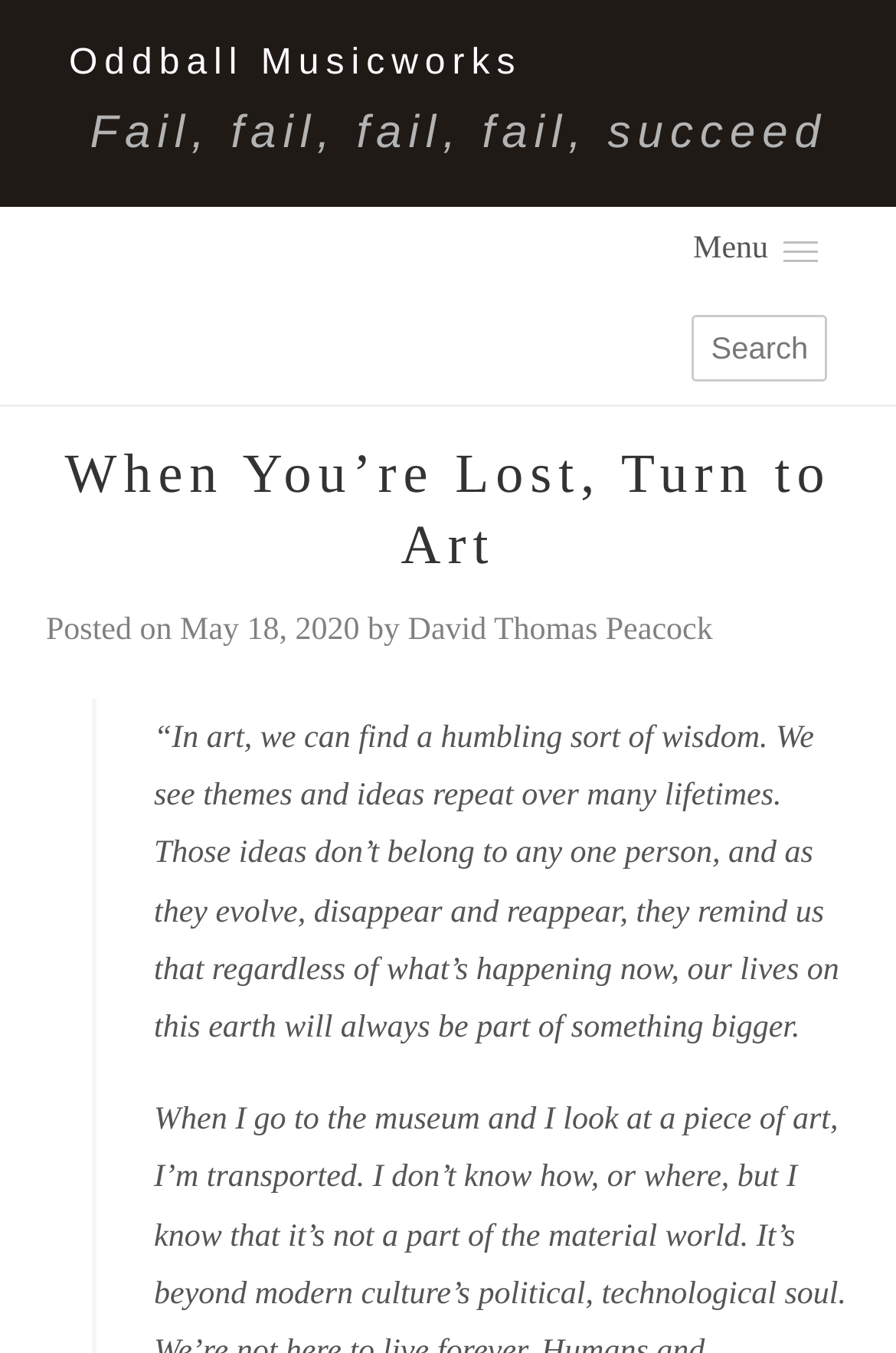What is the date of the posted article?
Kindly give a detailed and elaborate answer to the question.

The date of the posted article can be found below the heading 'When You’re Lost, Turn to Art', where it says 'Posted on May 18, 2020'.